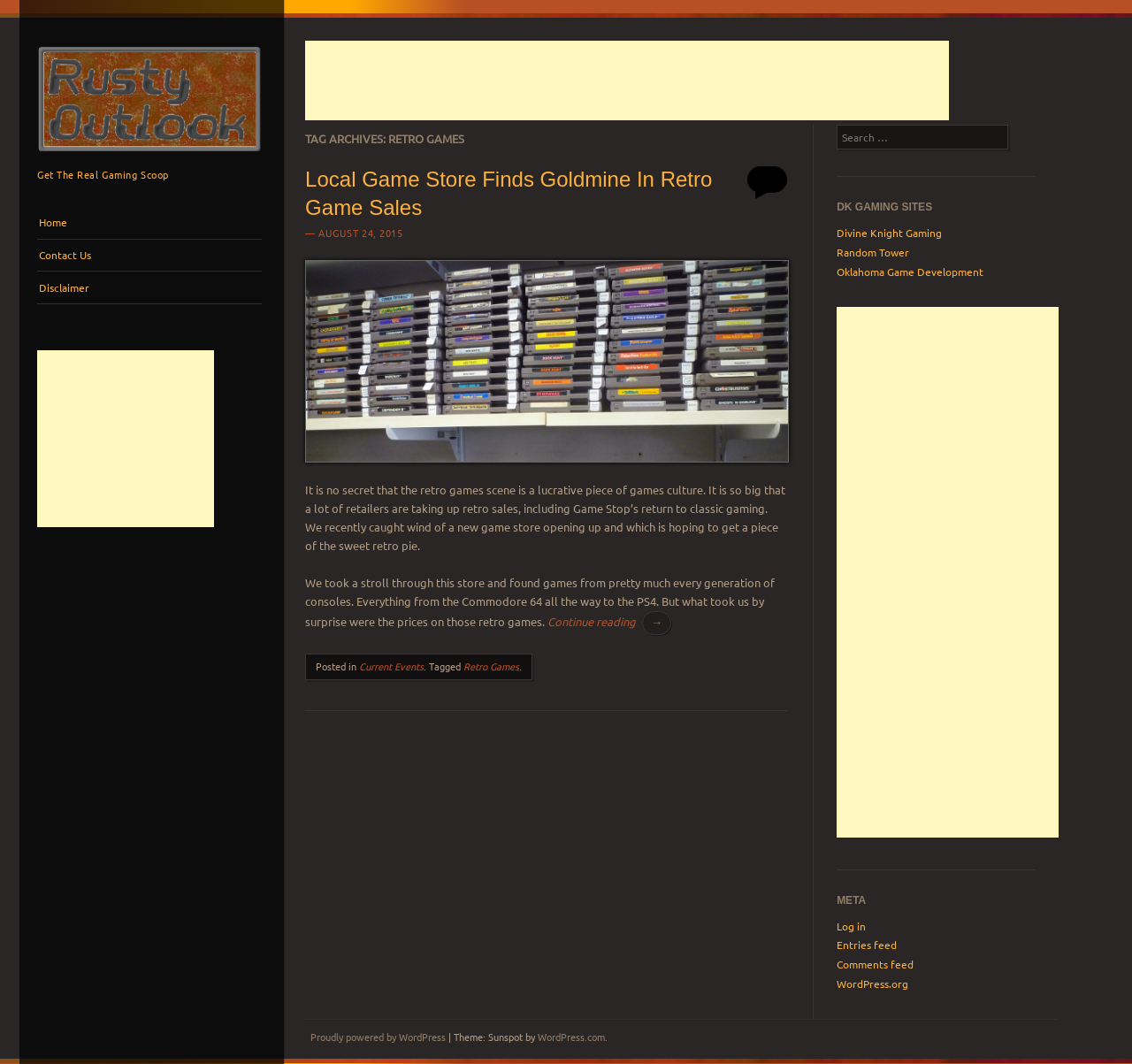Determine the bounding box coordinates for the area that needs to be clicked to fulfill this task: "Check the 'Post navigation'". The coordinates must be given as four float numbers between 0 and 1, i.e., [left, top, right, bottom].

[0.27, 0.697, 0.341, 0.714]